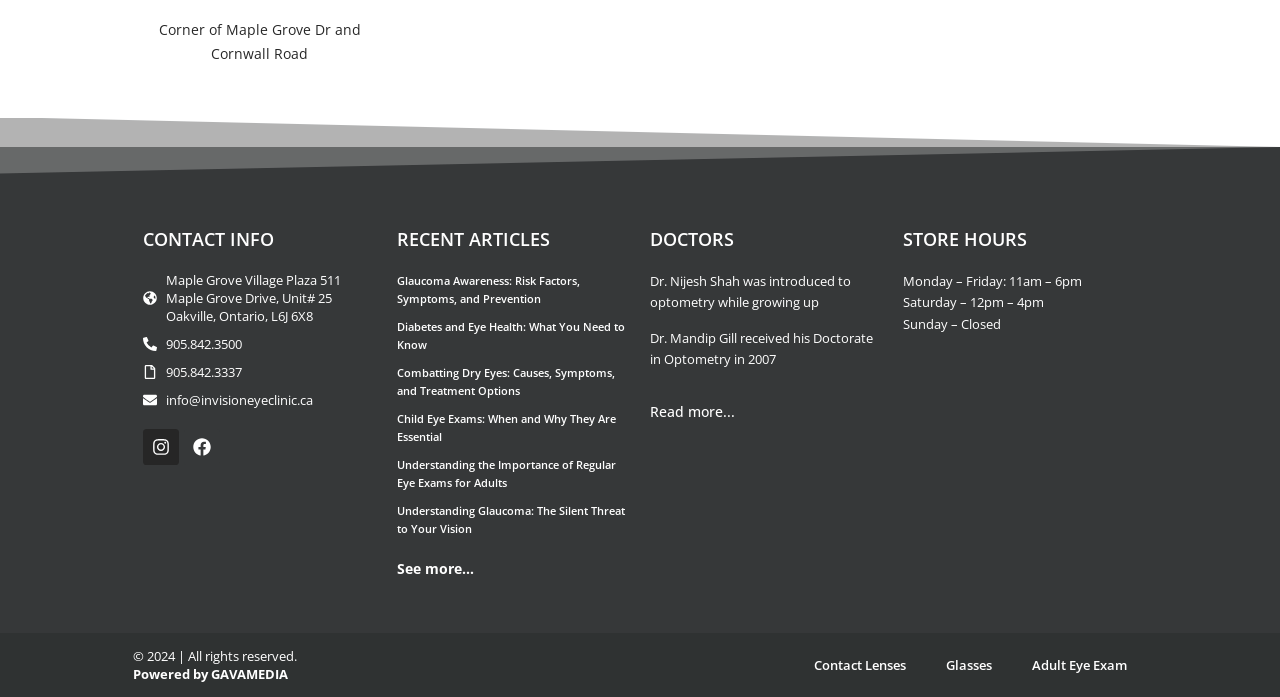Pinpoint the bounding box coordinates of the element to be clicked to execute the instruction: "Learn about adult eye exams".

[0.791, 0.922, 0.896, 0.986]